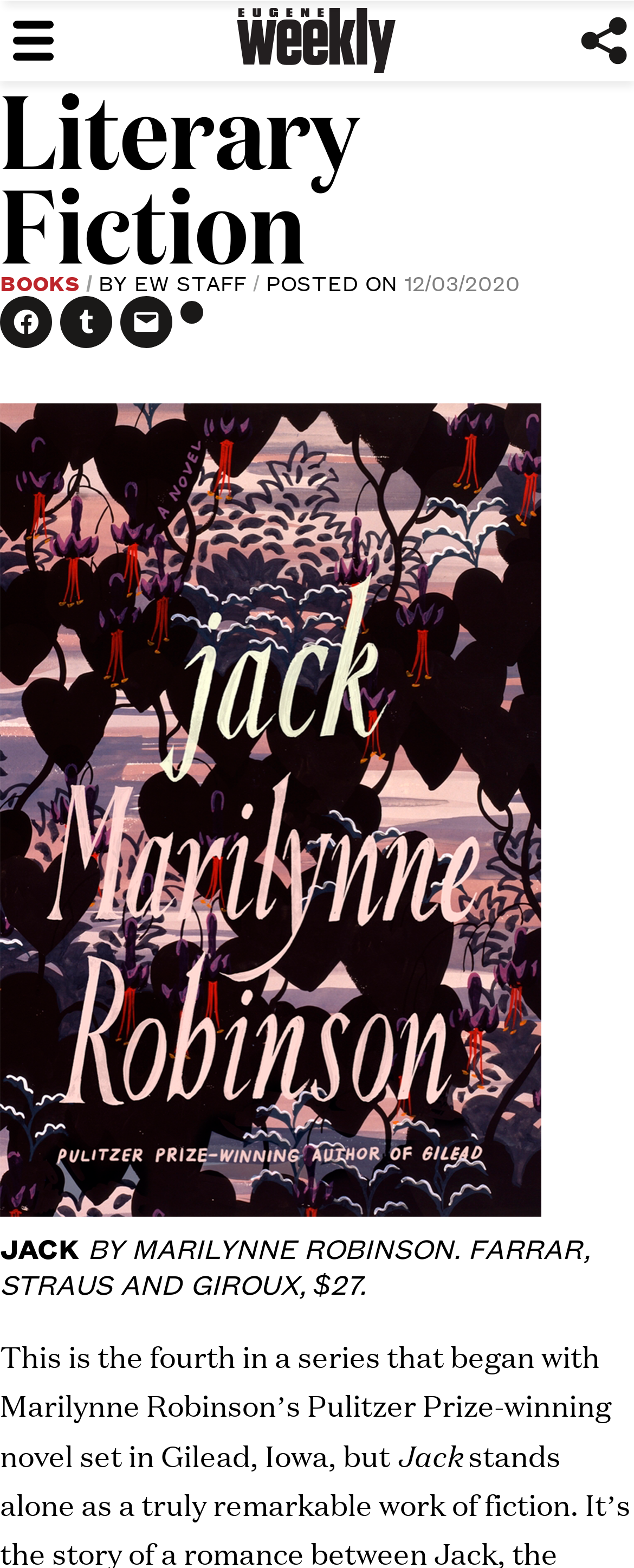Please identify the bounding box coordinates of the element's region that should be clicked to execute the following instruction: "Click the link to view the author's previous work". The bounding box coordinates must be four float numbers between 0 and 1, i.e., [left, top, right, bottom].

[0.0, 0.851, 0.964, 0.94]